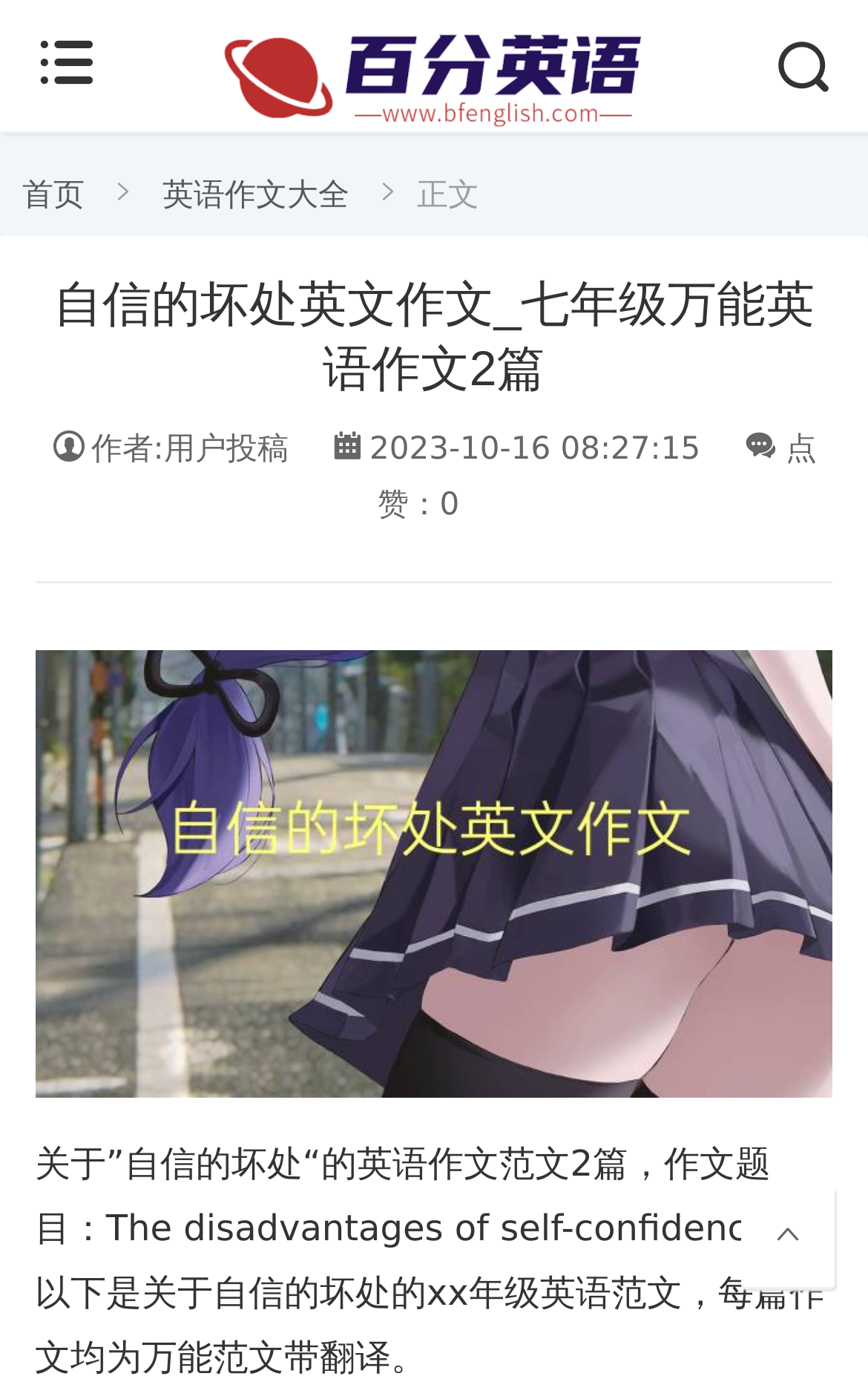What is the topic of the English essays?
Based on the visual information, provide a detailed and comprehensive answer.

The topic of the English essays is 'The disadvantages of self-confidence', as indicated by the text '作文题目：The disadvantages of self-confidence。'.